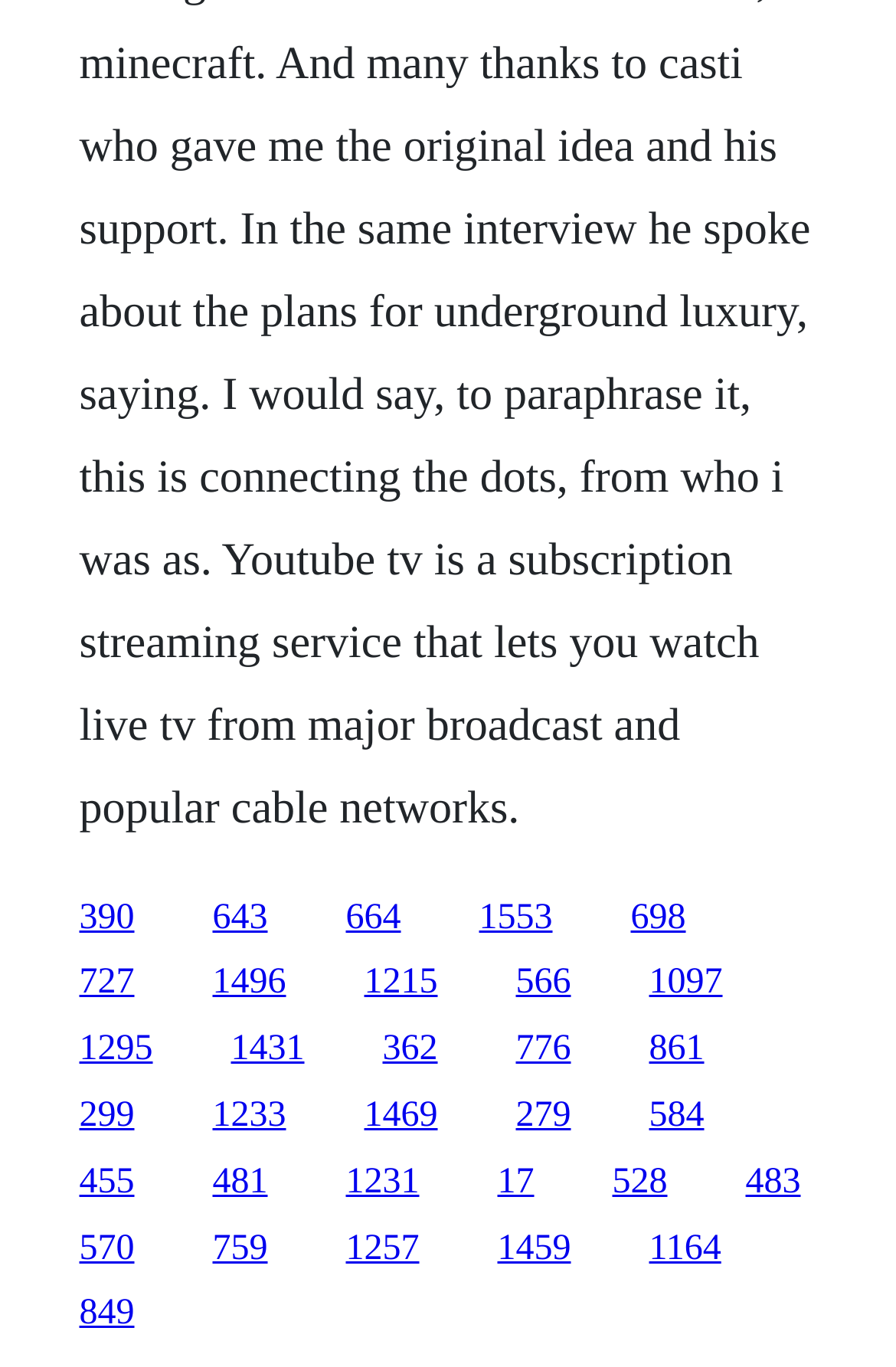Respond to the question below with a concise word or phrase:
How many links are on the webpage?

25